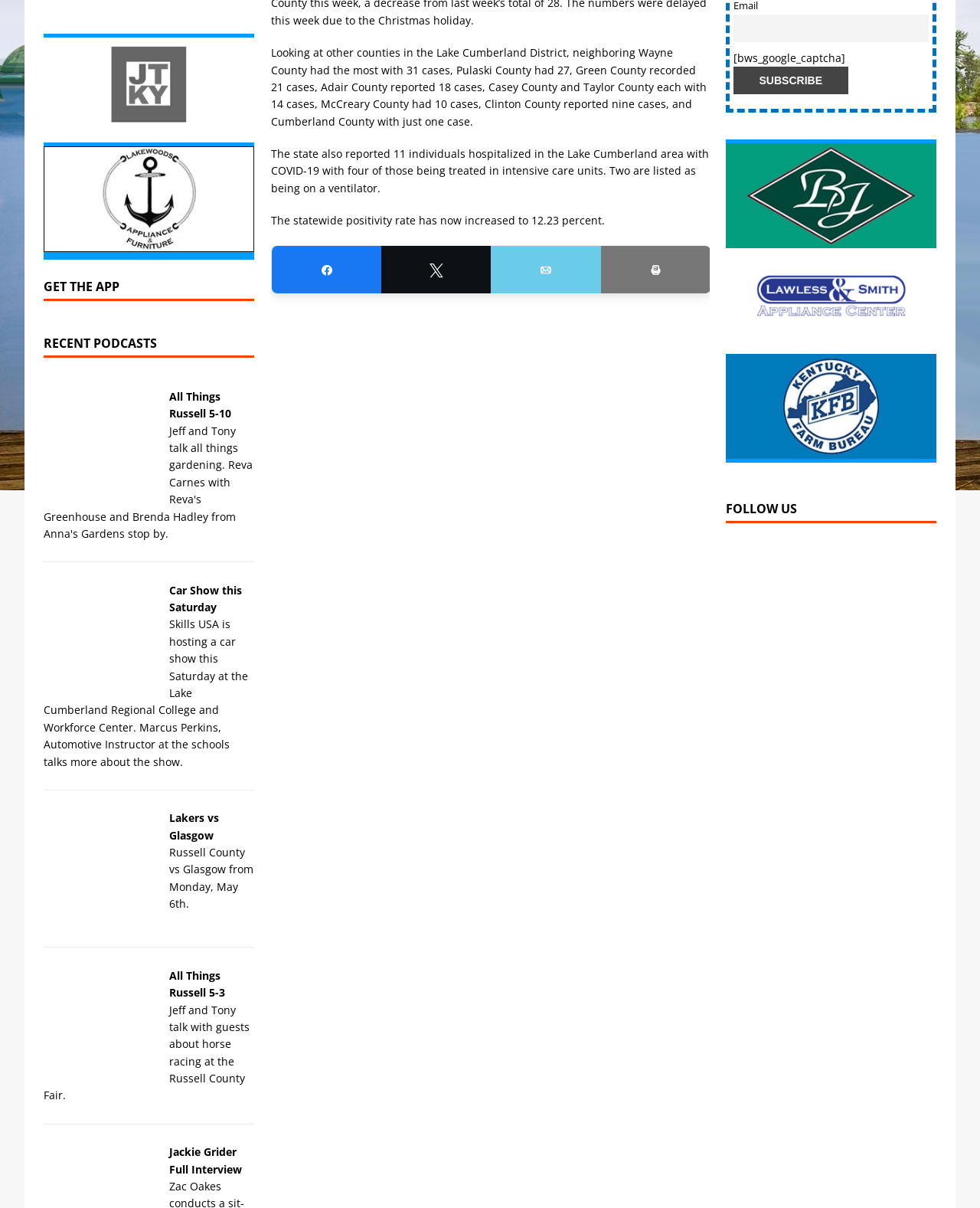Locate the UI element described by aria-label="bj-300×150" and provide its bounding box coordinates. Use the format (top-left x, top-left y, bottom-right x, bottom-right y) with all values as floating point numbers between 0 and 1.

[0.74, 0.192, 0.955, 0.204]